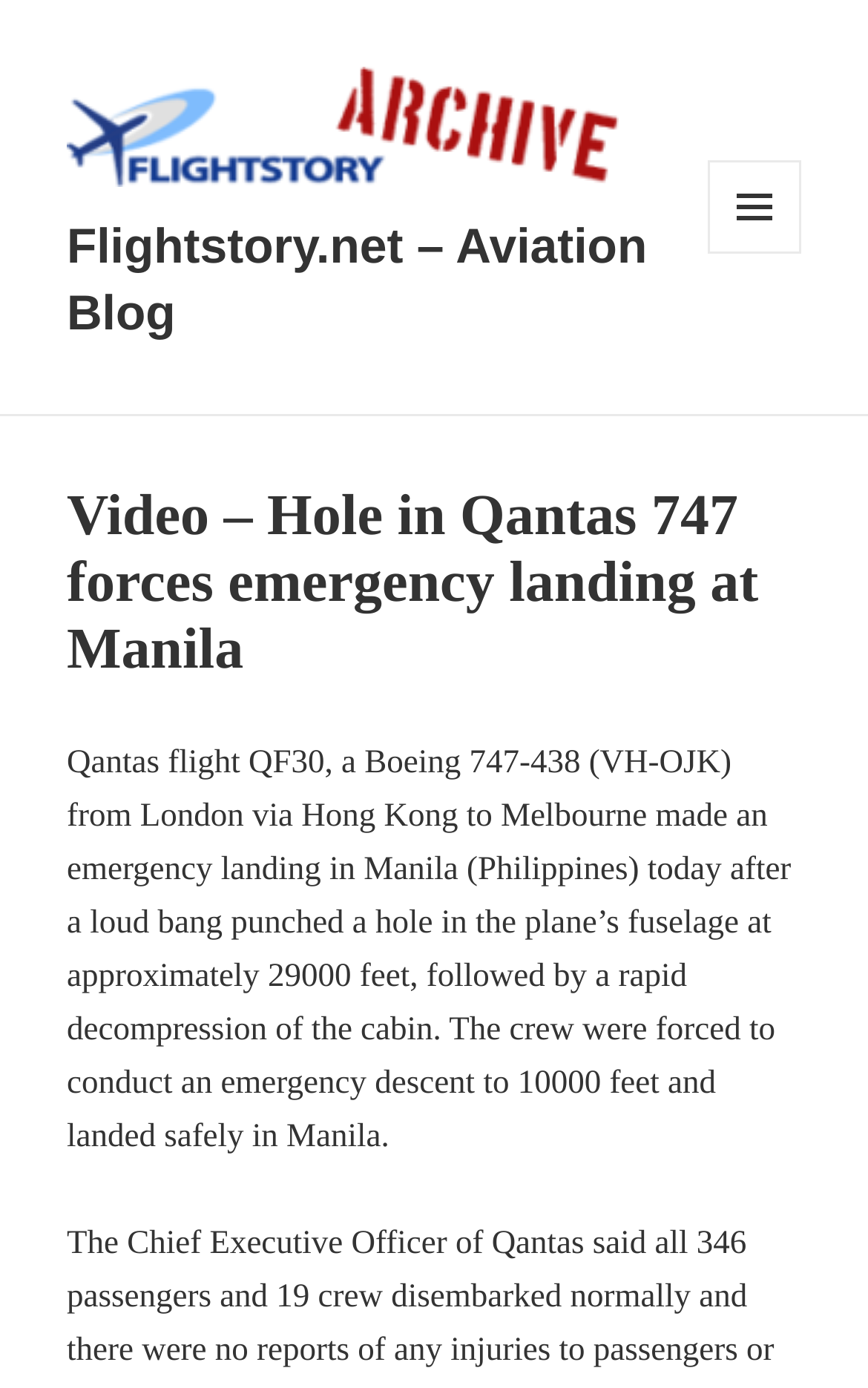Please provide the bounding box coordinate of the region that matches the element description: parent_node: Flightstory.net – Aviation Blog. Coordinates should be in the format (top-left x, top-left y, bottom-right x, bottom-right y) and all values should be between 0 and 1.

[0.077, 0.078, 0.713, 0.103]